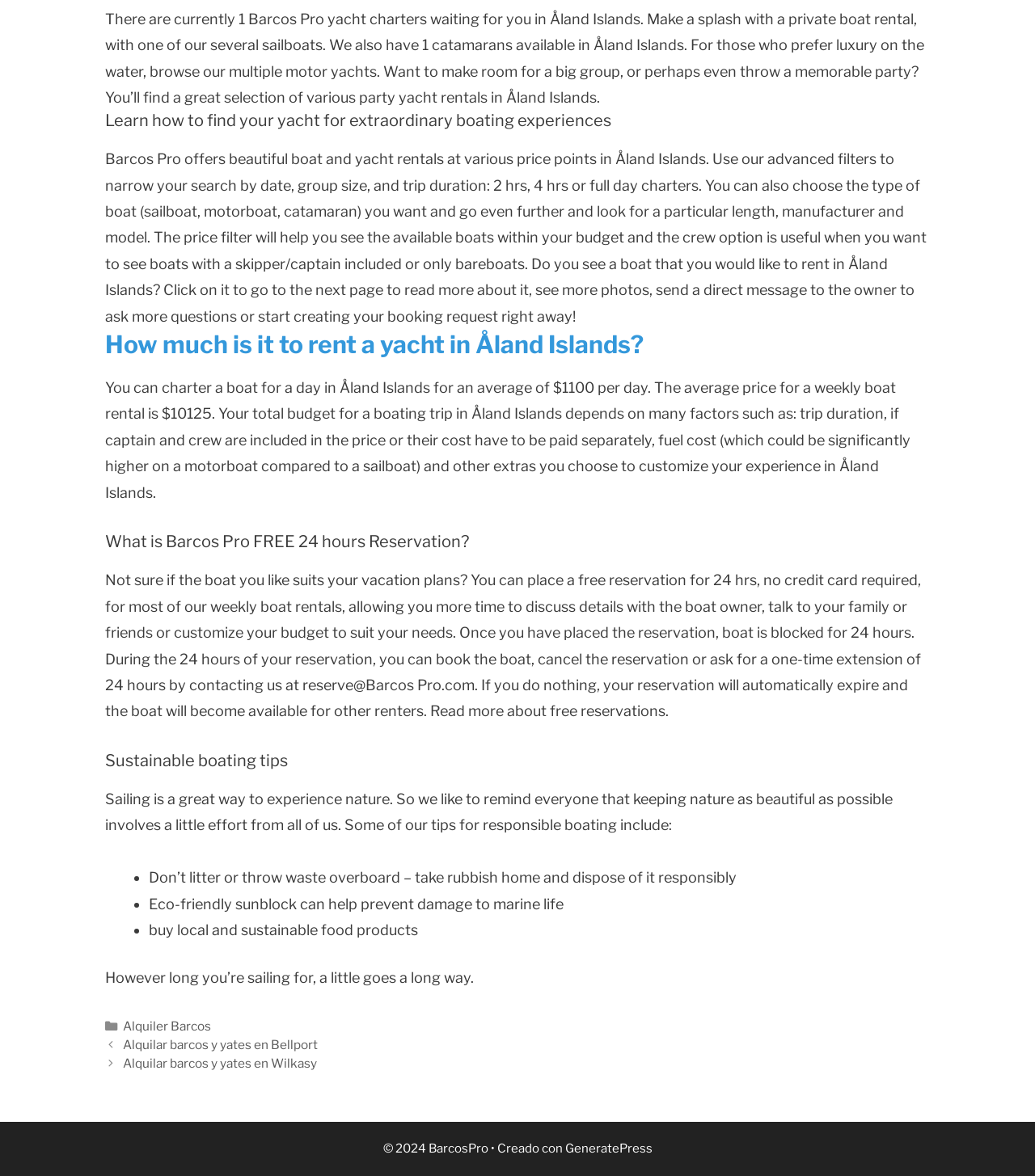Using the given description, provide the bounding box coordinates formatted as (top-left x, top-left y, bottom-right x, bottom-right y), with all values being floating point numbers between 0 and 1. Description: phone front and back

None